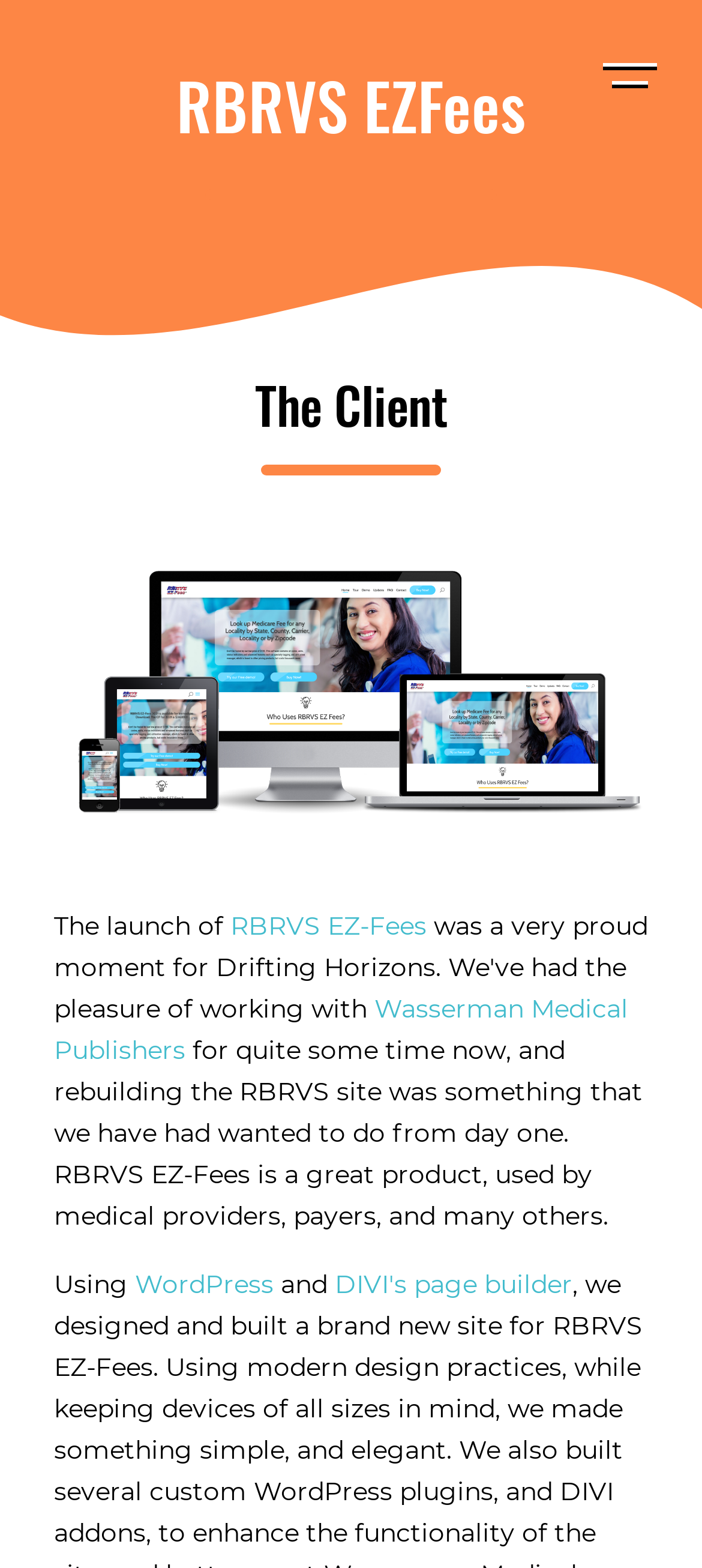Detail the features and information presented on the webpage.

The webpage is about Drifting Horizons, a company that worked with Wasserman Medical Publishers to achieve their online goals. At the top of the page, there is a logo of Drifting Horizons, accompanied by an image. Below the logo, there is a navigation menu with links to various sections, including Services, Our Work, RBRVS EZ-Fees, and others.

On the left side of the page, there is a section with a heading "RBRVS EZFees" and an image related to Manners Housing design. Below this section, there is a paragraph of text that describes the project, mentioning that Drifting Horizons worked with Wasserman Medical Publishers to rebuild the RBRVS site. The text also explains that RBRVS EZ-Fees is a product used by medical providers, payers, and others.

To the right of this section, there is a list of links to social media platforms, including Facebook, Twitter, and others. Below this list, there is a call-to-action link that says "Free Stuff Here!".

At the bottom of the page, there is an image that takes up most of the width of the page. The image is likely a screenshot or a visual representation of the RBRVS EZ-Fees product.

Overall, the webpage is focused on showcasing Drifting Horizons' work with Wasserman Medical Publishers and highlighting the features and benefits of the RBRVS EZ-Fees product.